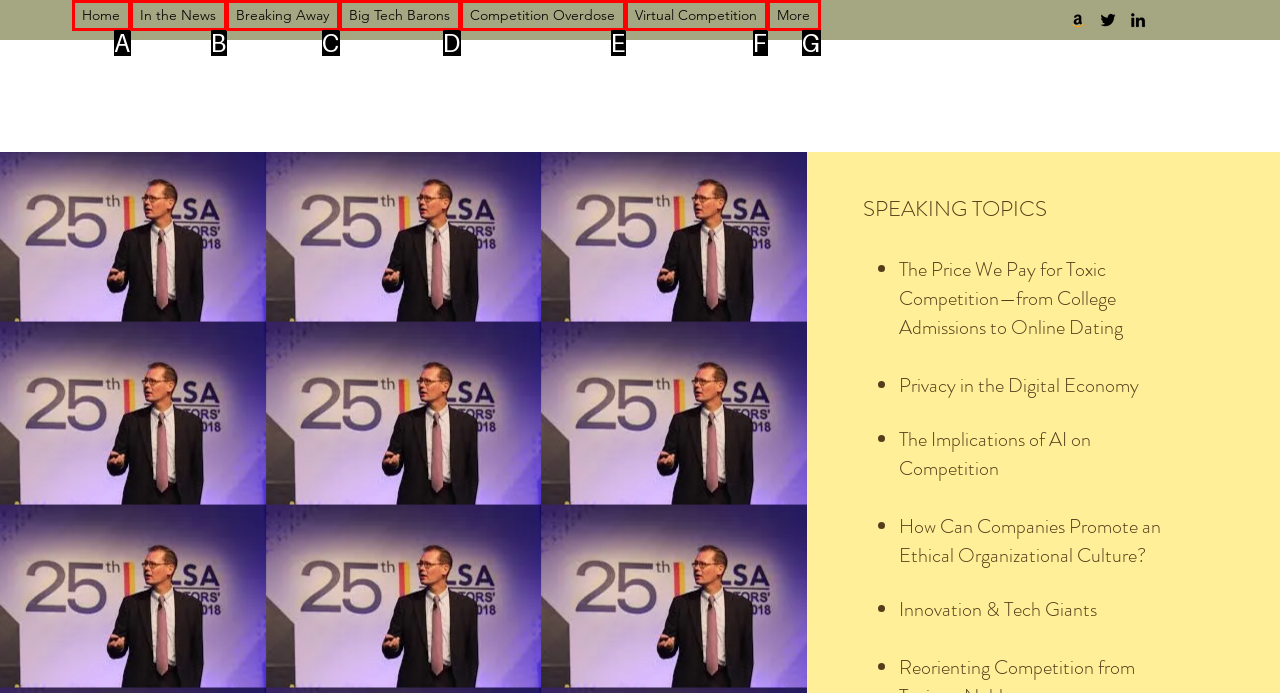Which HTML element fits the description: How Do Bail Bonds Work?? Respond with the letter of the appropriate option directly.

None